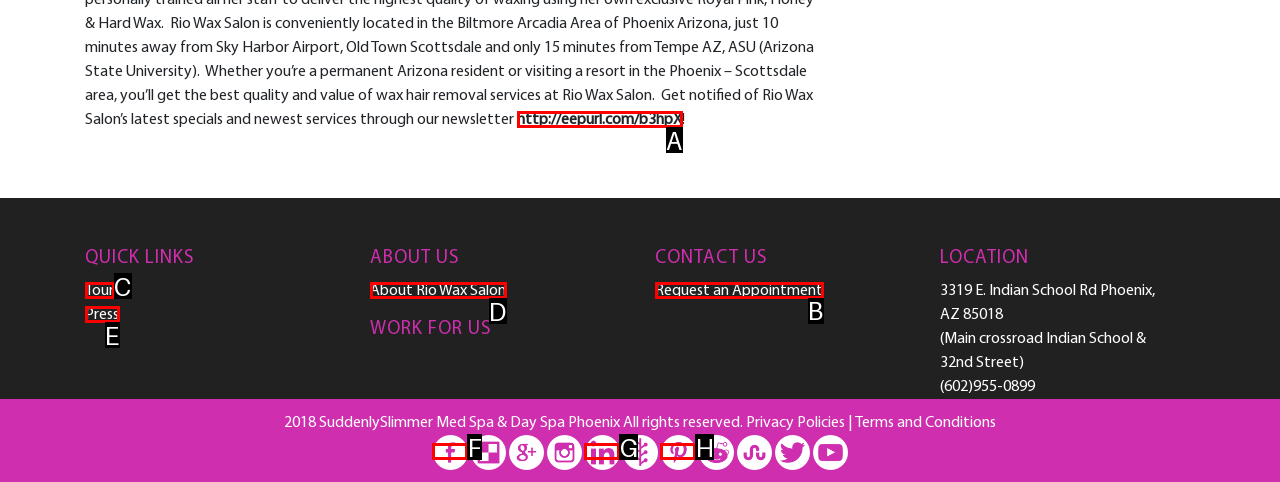Which UI element's letter should be clicked to achieve the task: Request an Appointment
Provide the letter of the correct choice directly.

B